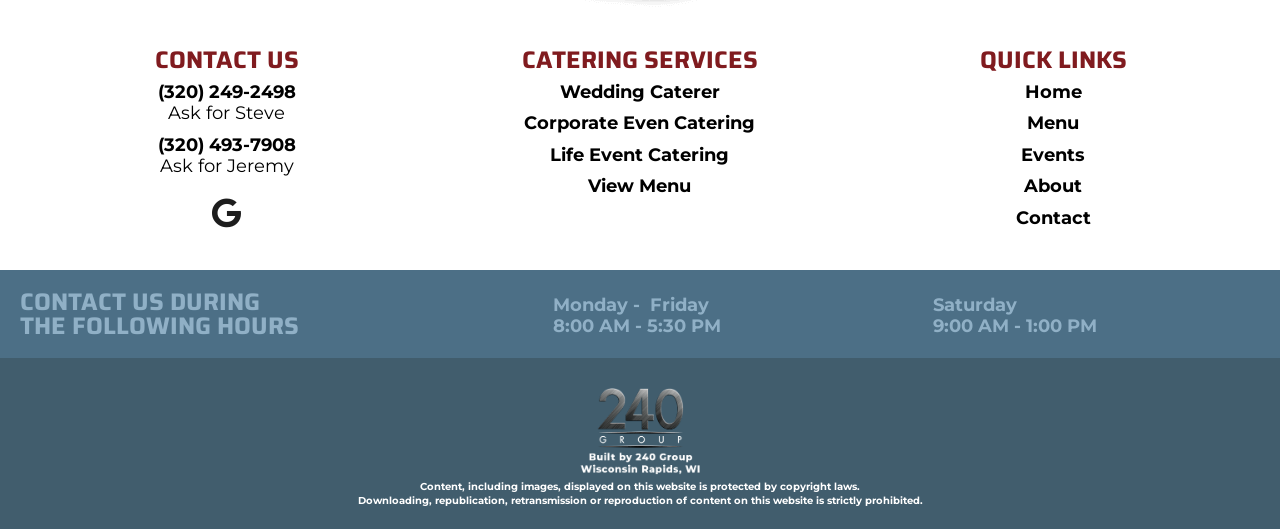What are the business hours on Saturday?
Please provide a single word or phrase as your answer based on the image.

9:00 AM - 1:00 PM